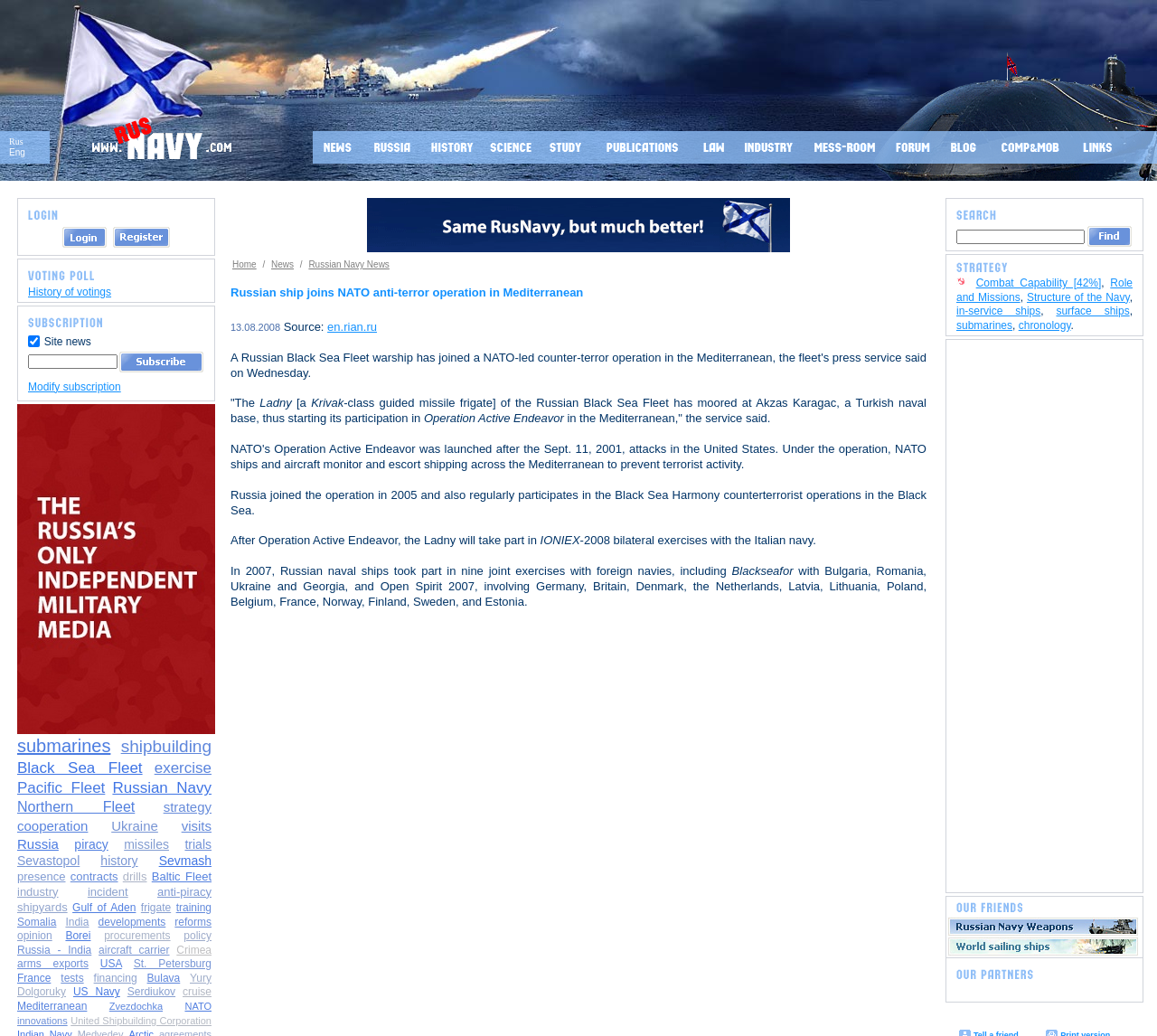Locate the bounding box coordinates of the element that should be clicked to execute the following instruction: "Click on the Russia link".

[0.314, 0.127, 0.365, 0.158]